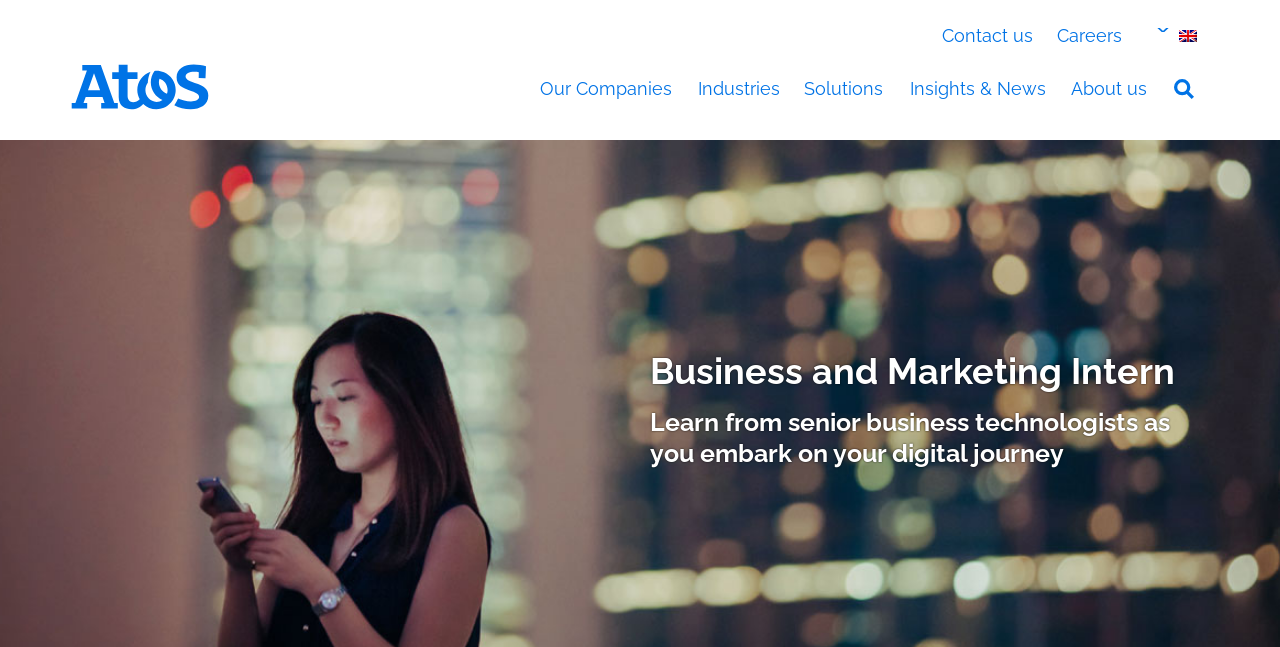Using the description "Insights & News", predict the bounding box of the relevant HTML element.

[0.711, 0.121, 0.817, 0.153]